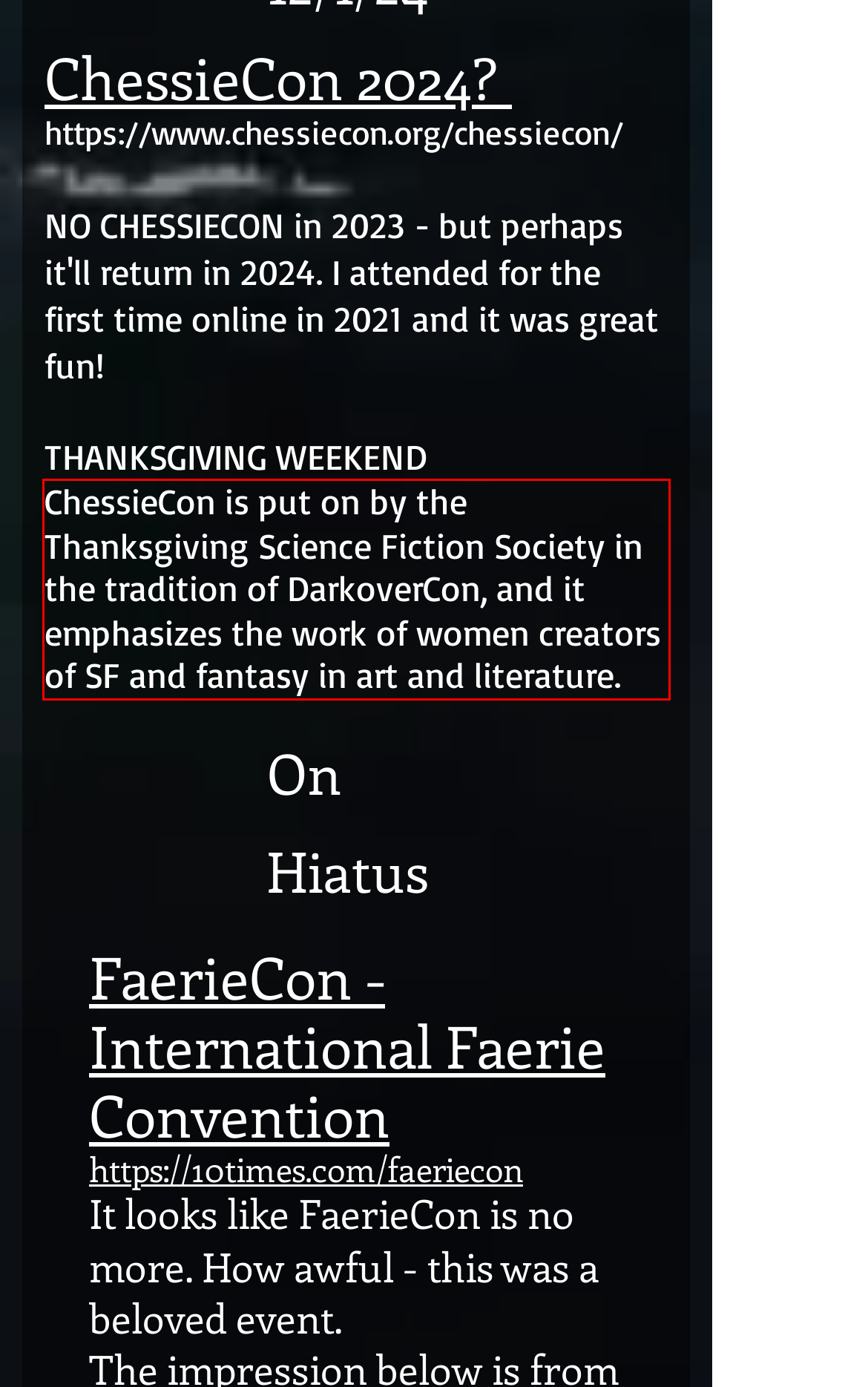Analyze the screenshot of the webpage that features a red bounding box and recognize the text content enclosed within this red bounding box.

ChessieCon is put on by the Thanksgiving Science Fiction Society in the tradition of DarkoverCon, and it emphasizes the work of women creators of SF and fantasy in art and literature.